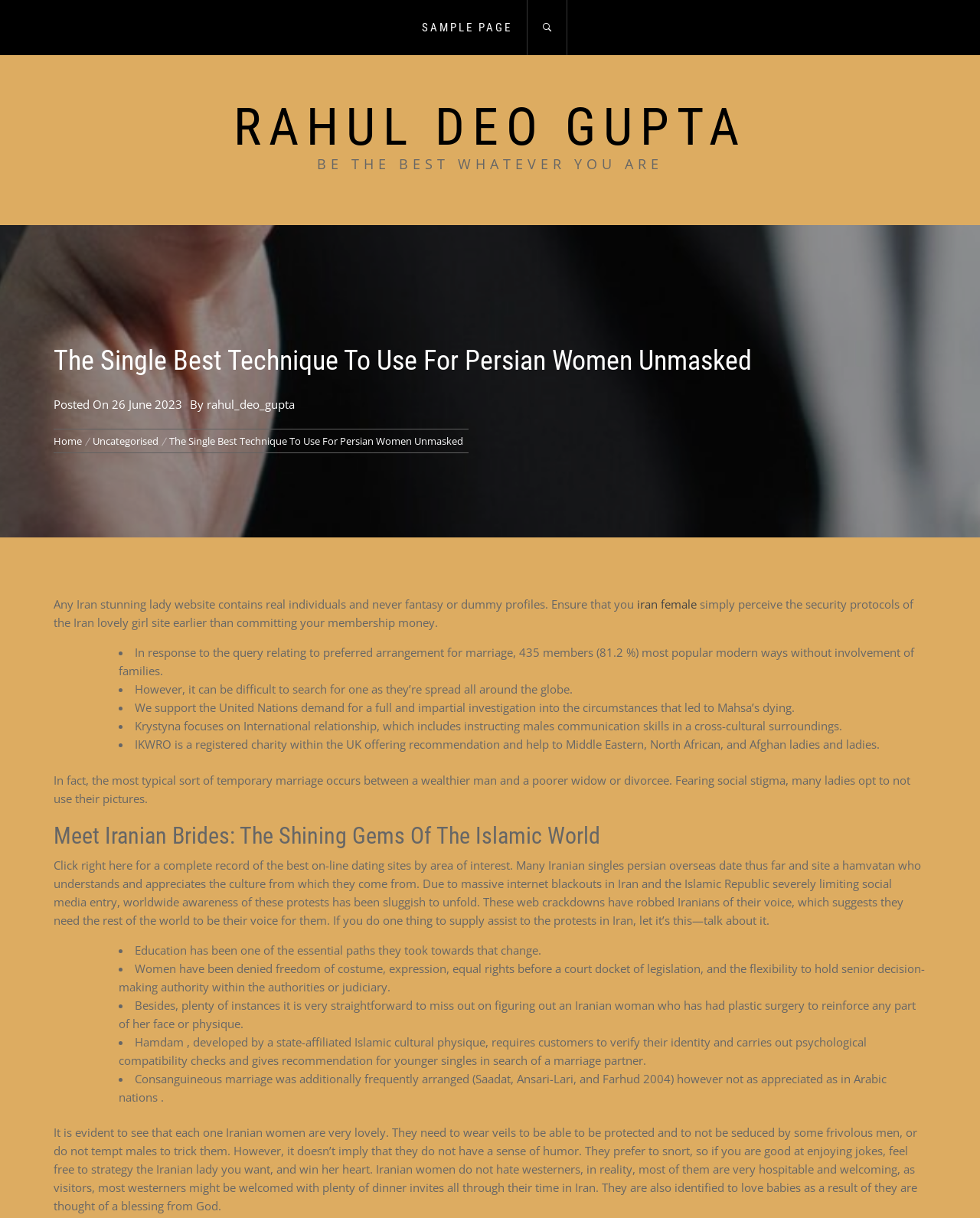Given the element description: "Sample Page", predict the bounding box coordinates of the UI element it refers to, using four float numbers between 0 and 1, i.e., [left, top, right, bottom].

[0.418, 0.0, 0.534, 0.045]